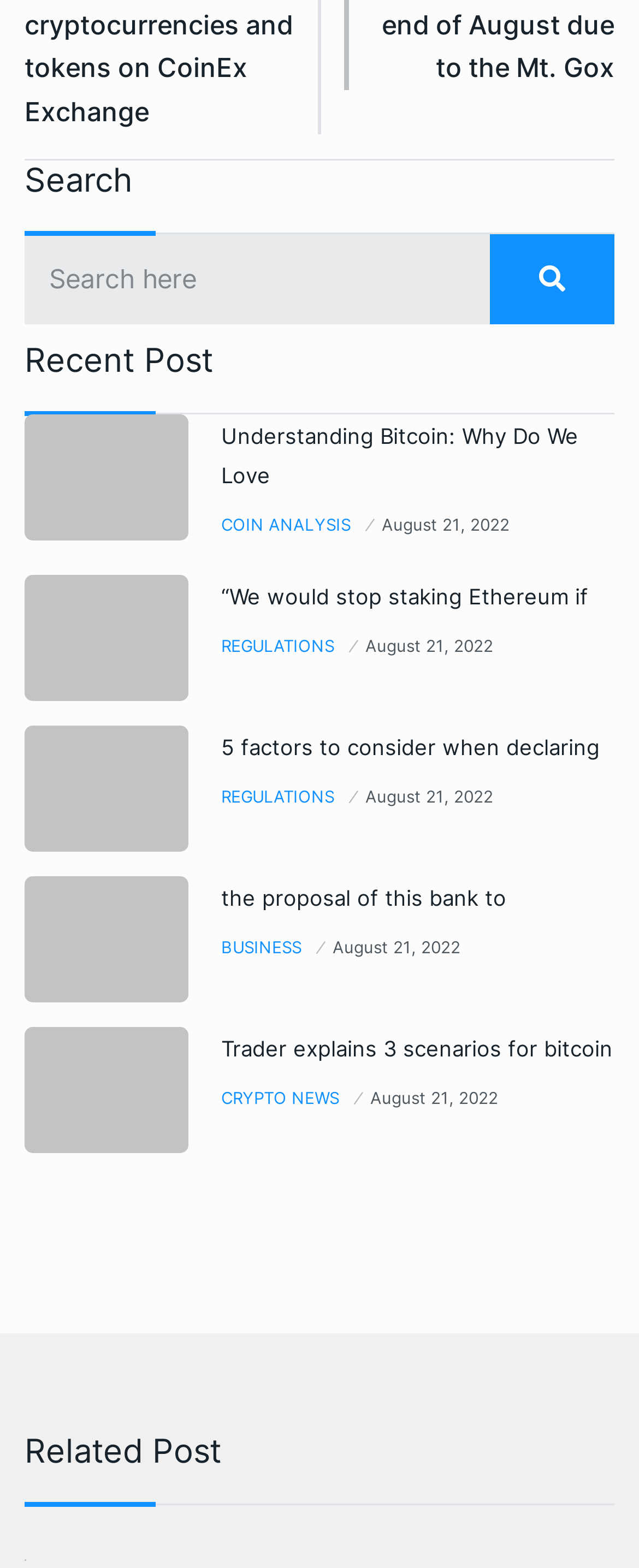Please identify the bounding box coordinates of the element I need to click to follow this instruction: "Read '“We would stop staking Ethereum if regulators threaten”: Coinbase CEO' article".

[0.038, 0.367, 0.295, 0.447]